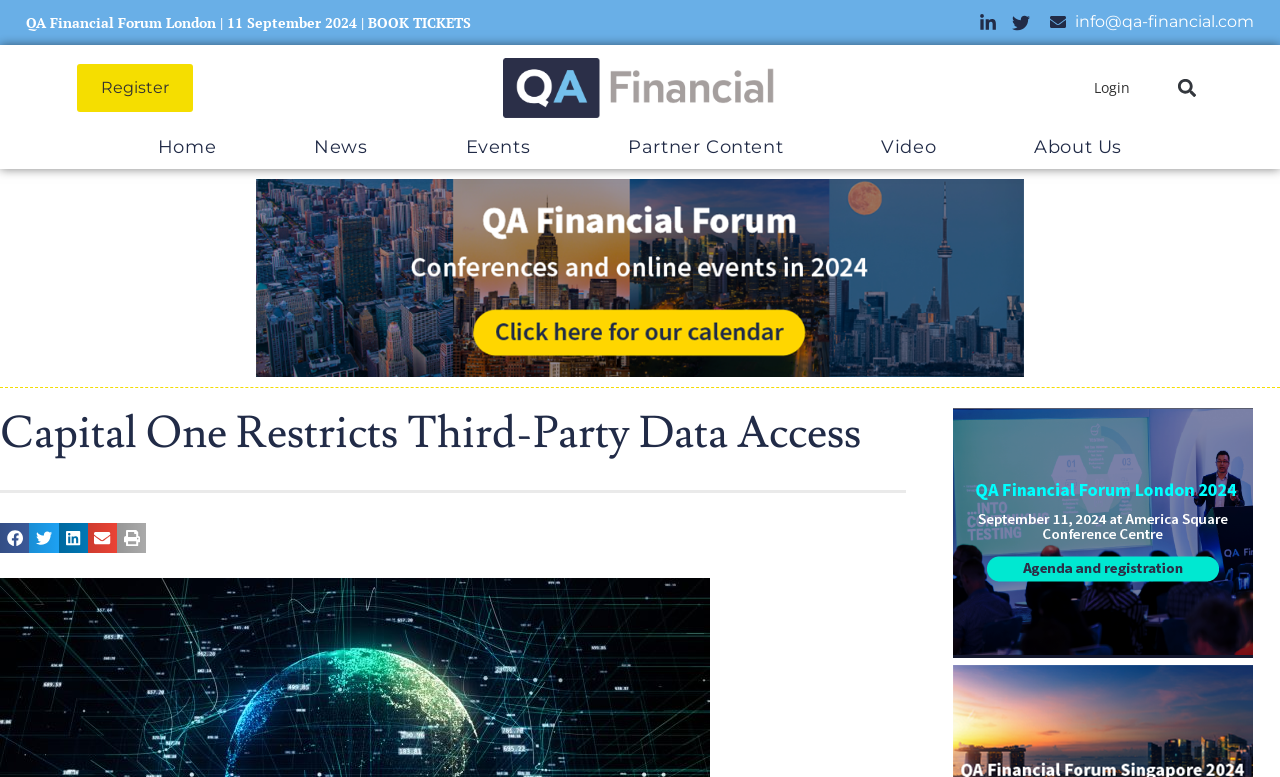Please identify the bounding box coordinates of the region to click in order to complete the given instruction: "Follow on Facebook". The coordinates should be four float numbers between 0 and 1, i.e., [left, top, right, bottom].

None